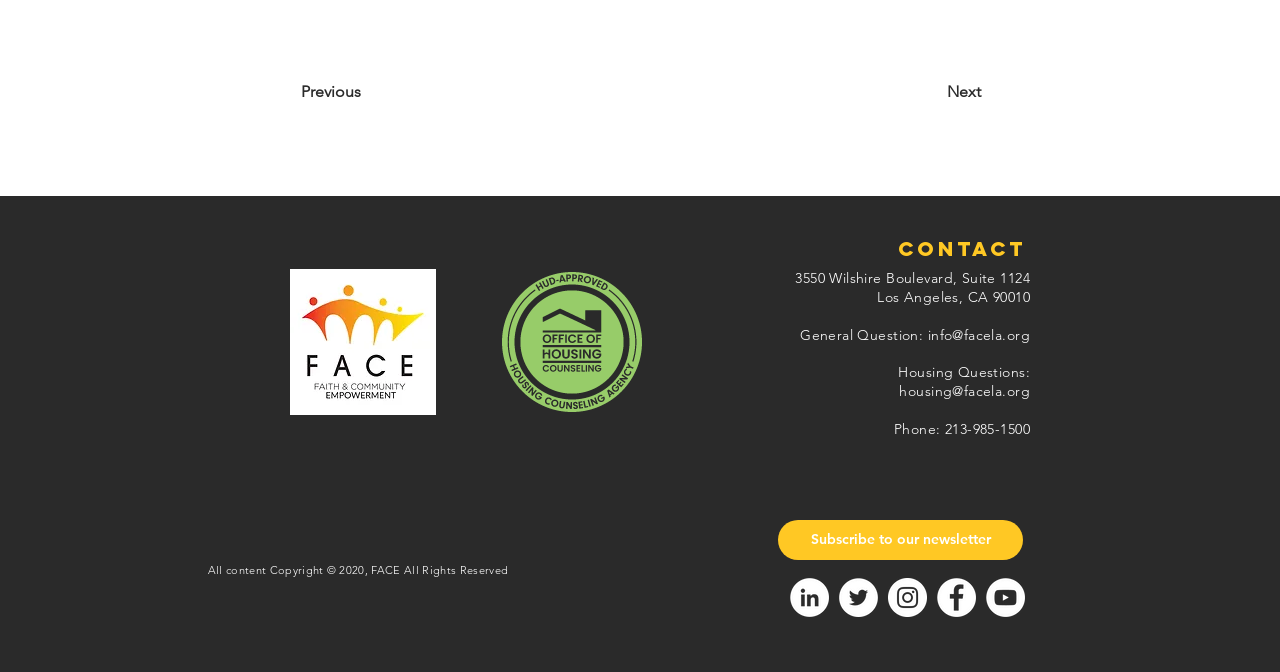Provide the bounding box coordinates of the HTML element described by the text: "Subscribe to our newsletter".

[0.608, 0.774, 0.799, 0.833]